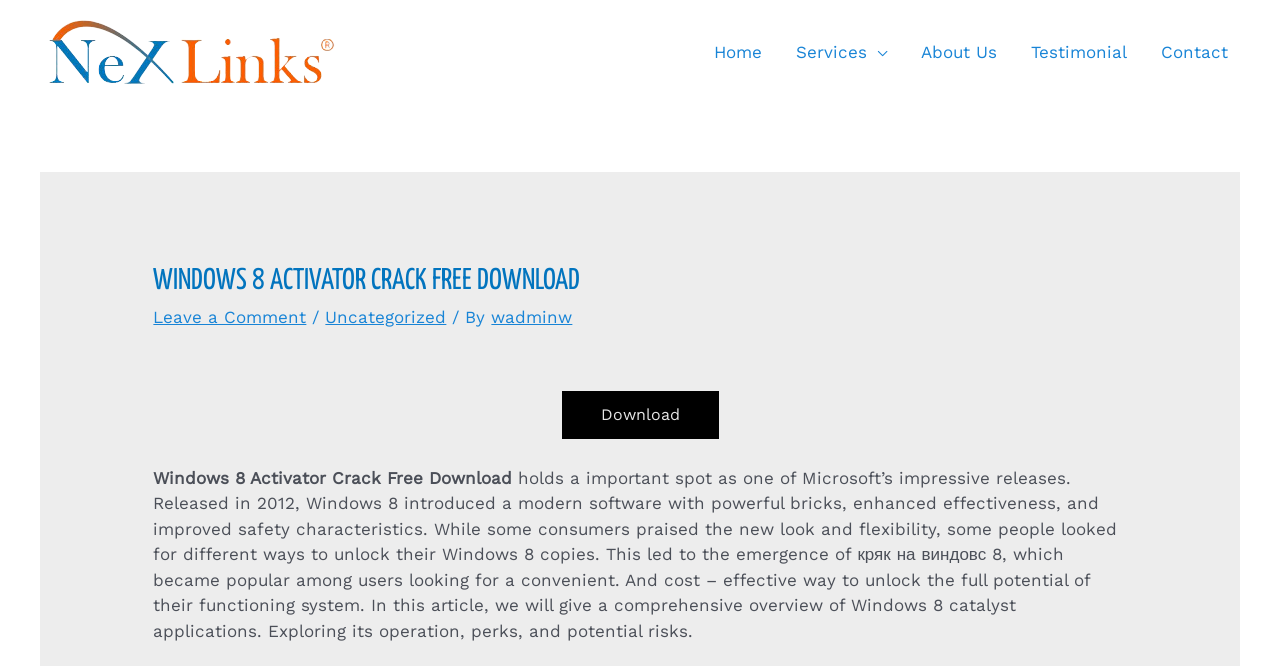Use one word or a short phrase to answer the question provided: 
What is the release year of Windows 8?

2012